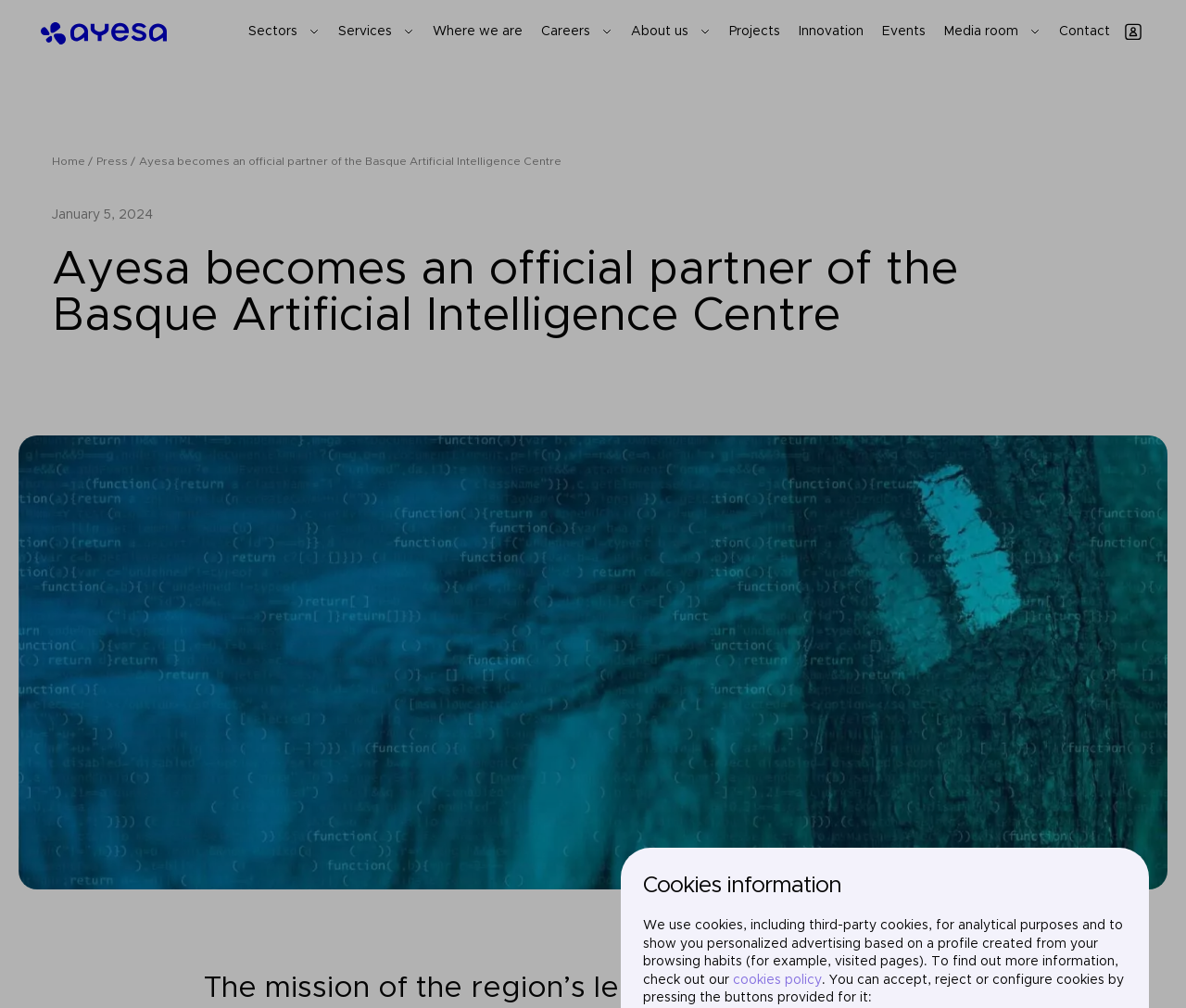Using the information shown in the image, answer the question with as much detail as possible: What is the date mentioned on the webpage?

The answer can be found by looking at the heading on the webpage, which says 'January 5, 2024'.